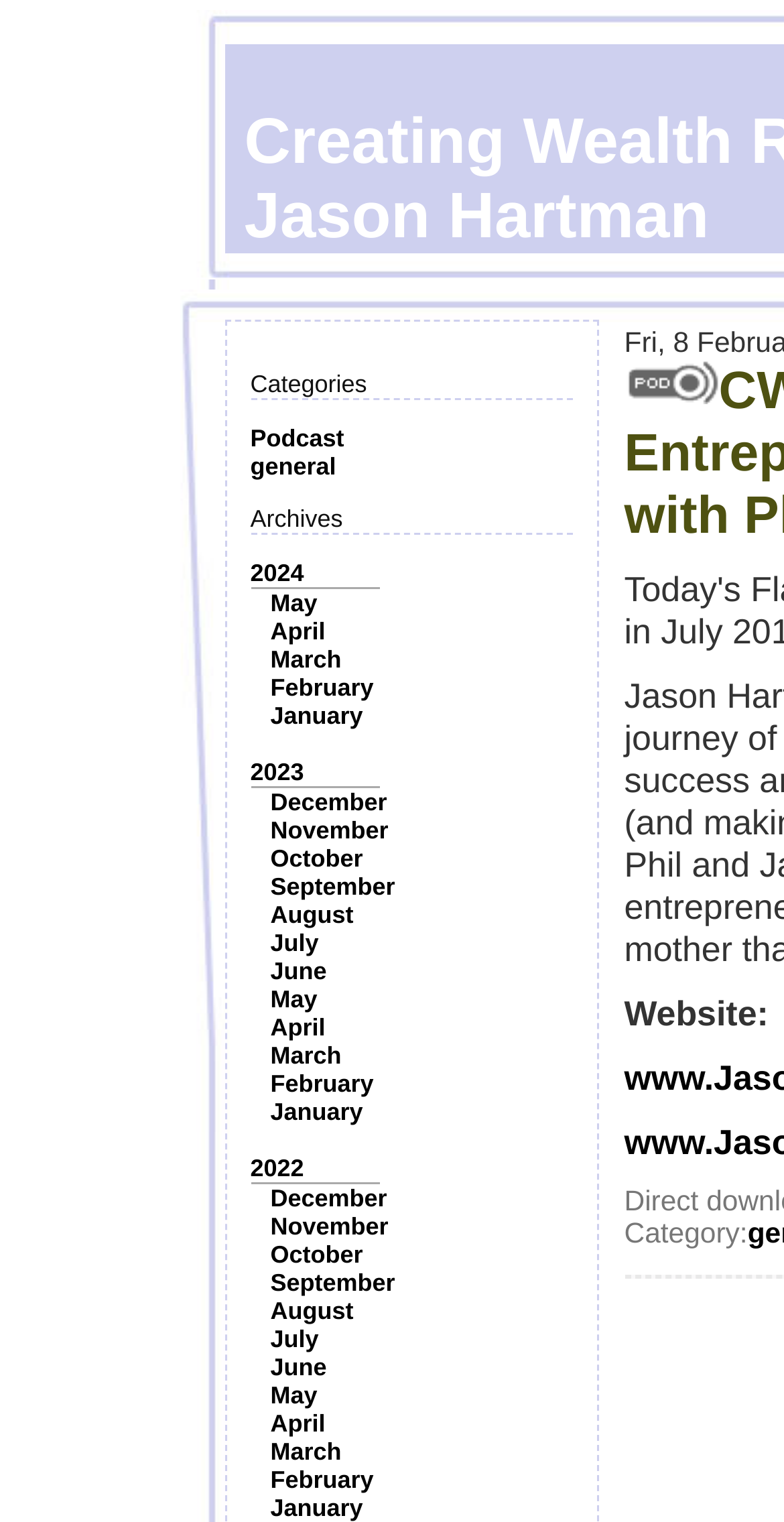Please give a concise answer to this question using a single word or phrase: 
What is the purpose of the image on the right side of the webpage?

Unknown